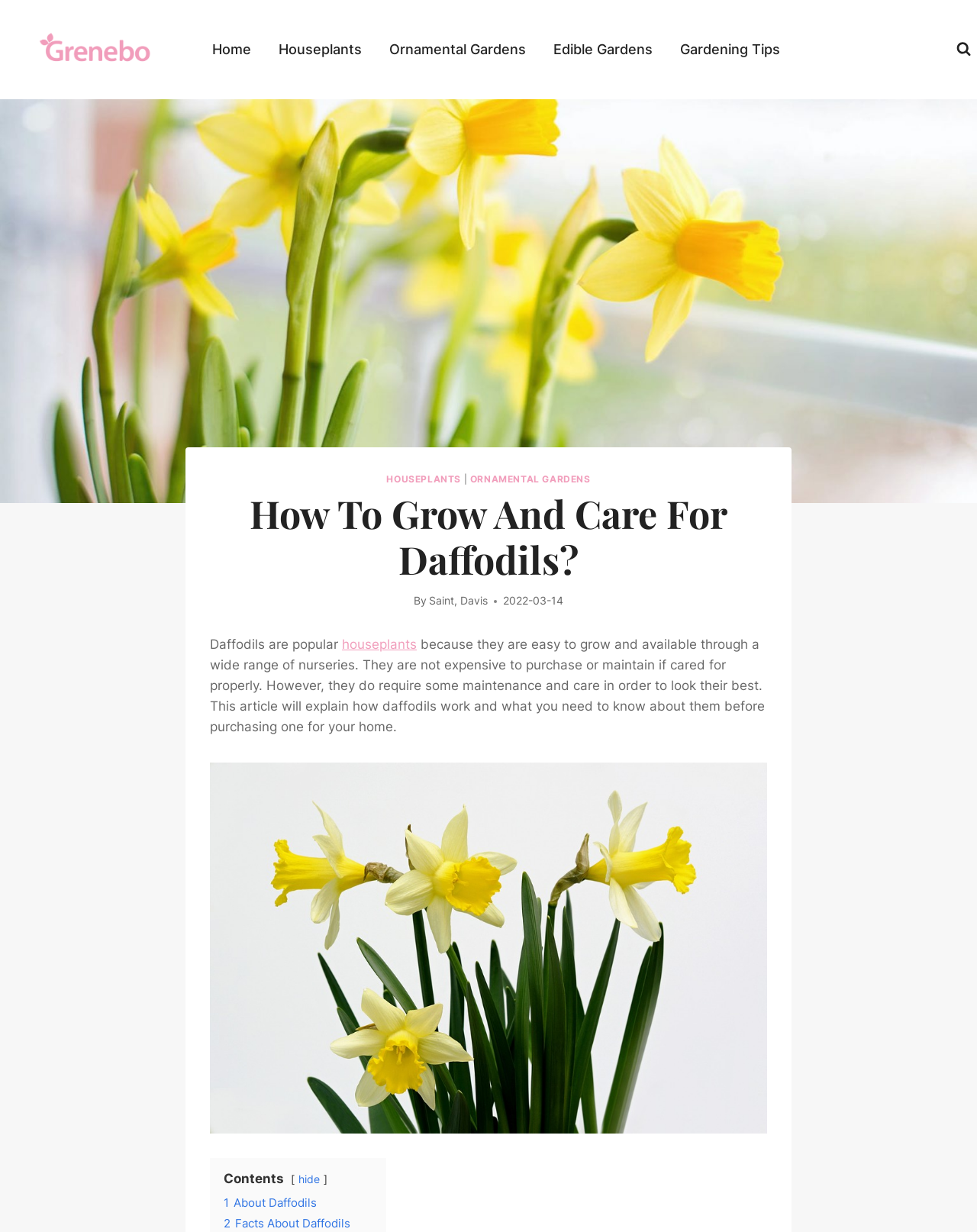Locate the bounding box coordinates of the element that should be clicked to execute the following instruction: "go to home page".

[0.203, 0.025, 0.271, 0.056]